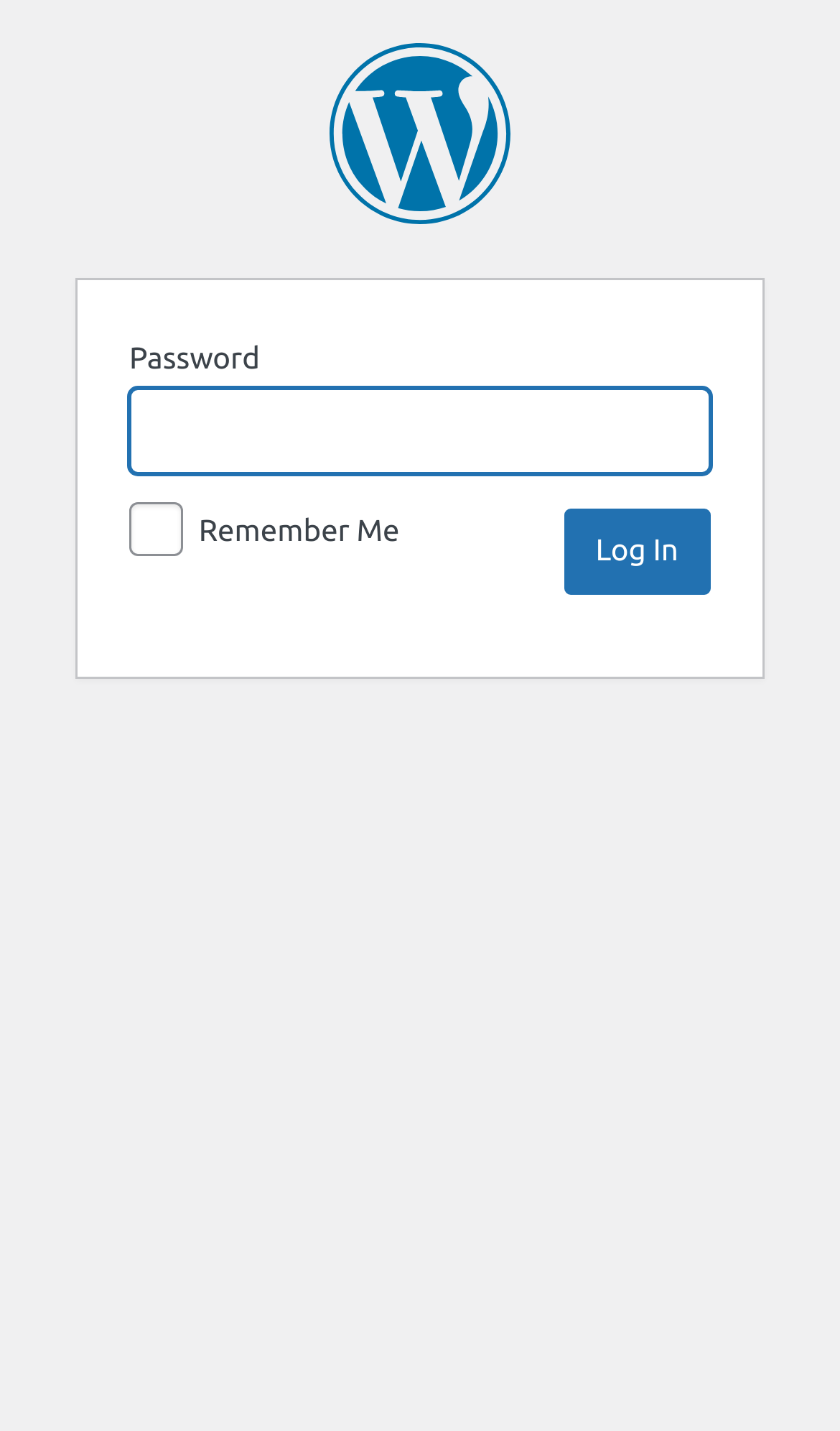Extract the bounding box coordinates for the described element: "Tags". The coordinates should be represented as four float numbers between 0 and 1: [left, top, right, bottom].

None